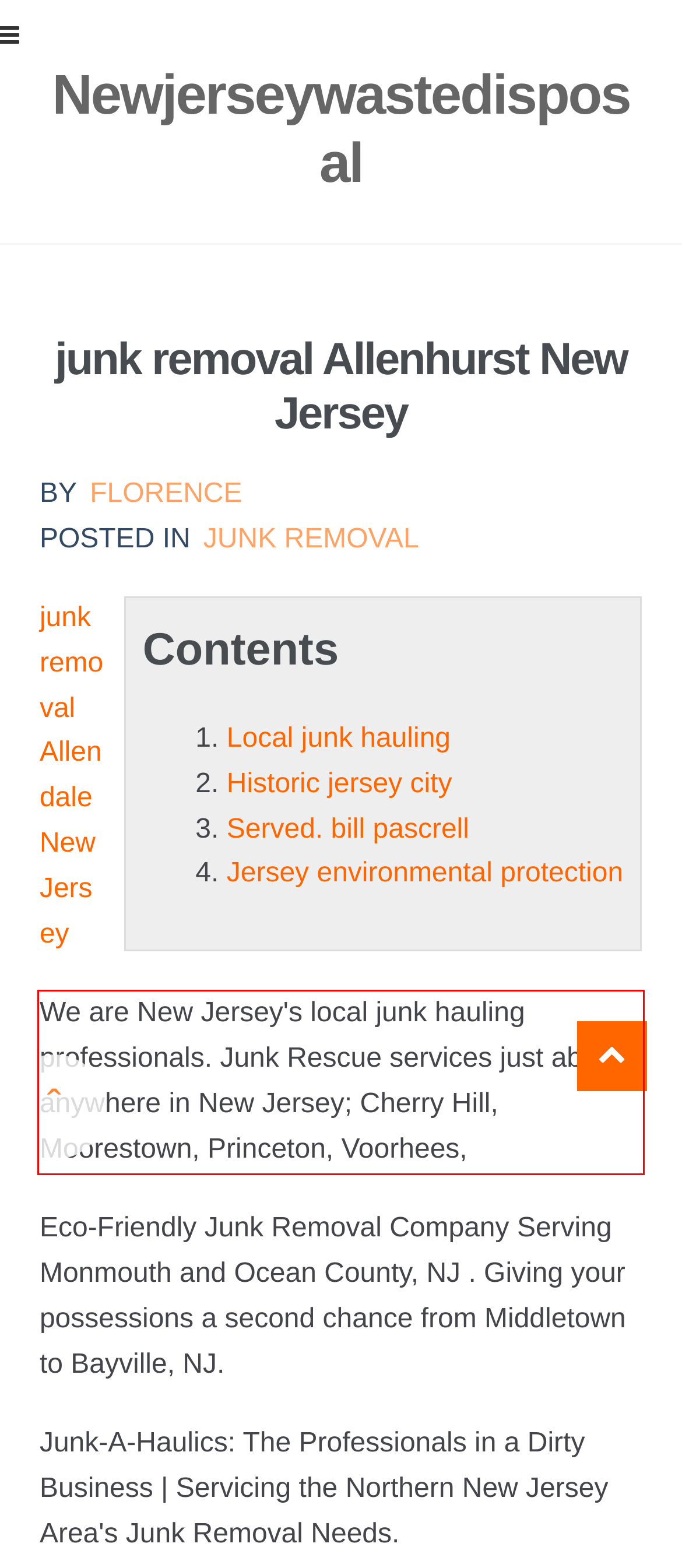Given the screenshot of a webpage, identify the red rectangle bounding box and recognize the text content inside it, generating the extracted text.

We are New Jersey's local junk hauling professionals. Junk Rescue services just about anywhere in New Jersey; Cherry Hill, Moorestown, Princeton, Voorhees,